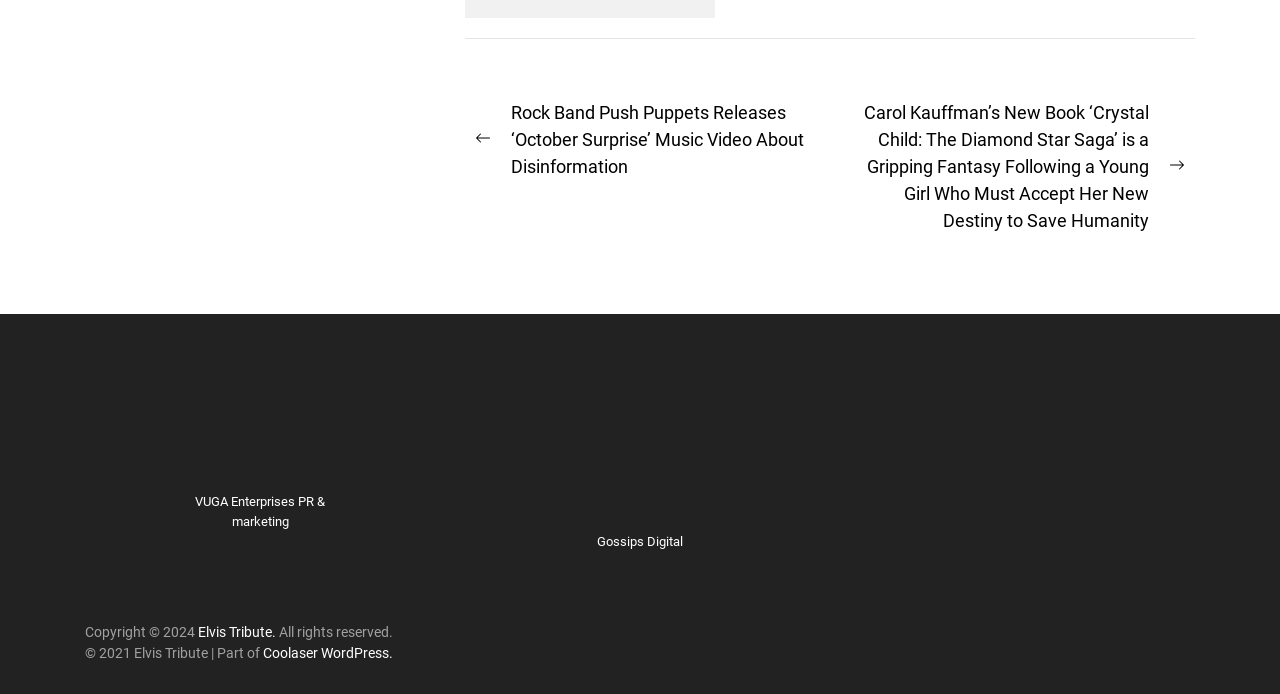Determine the bounding box coordinates of the element that should be clicked to execute the following command: "Read press release".

[0.13, 0.656, 0.276, 0.679]